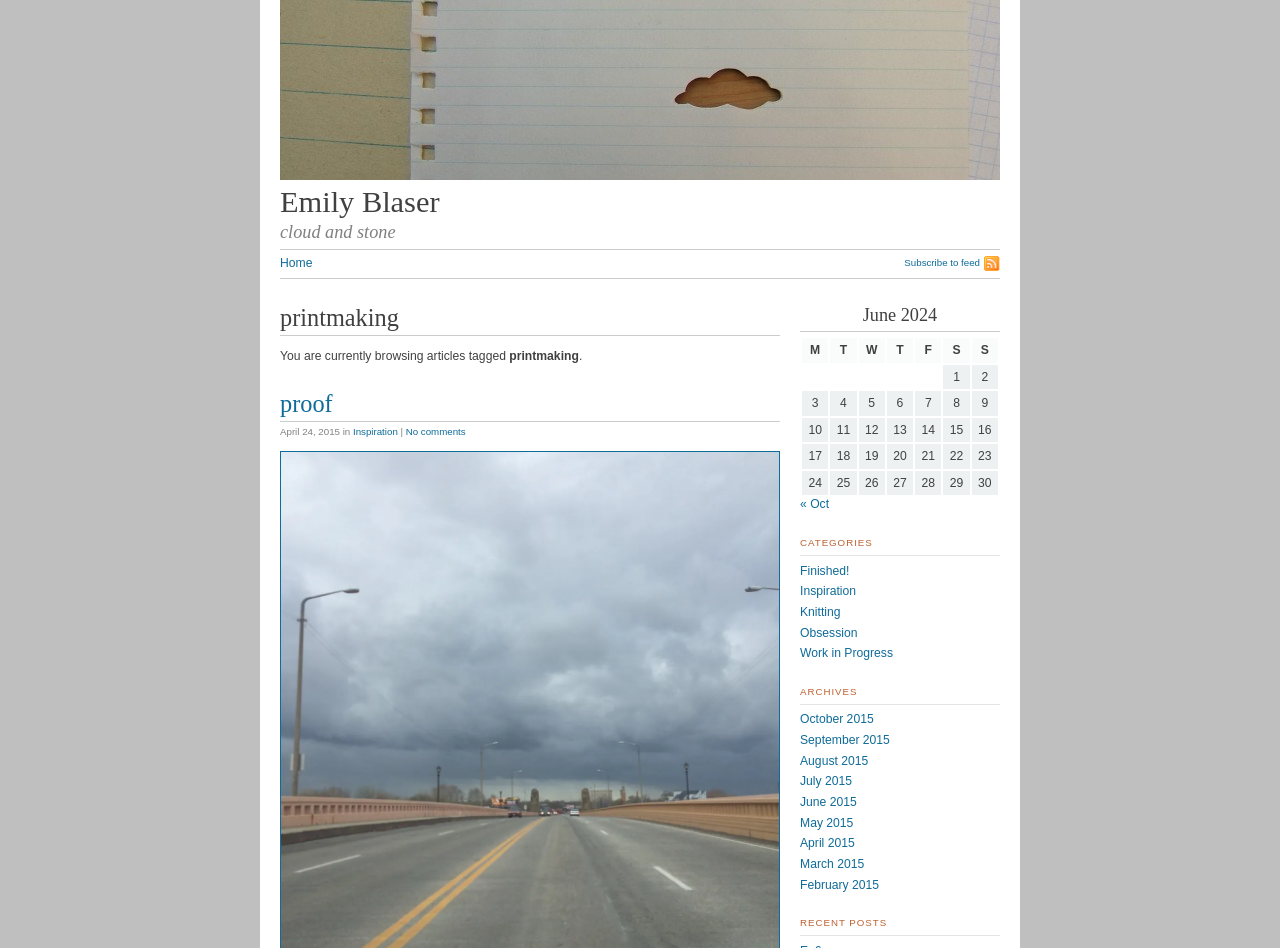Given the webpage screenshot and the description, determine the bounding box coordinates (top-left x, top-left y, bottom-right x, bottom-right y) that define the location of the UI element matching this description: Subscribe to feed

[0.707, 0.269, 0.781, 0.287]